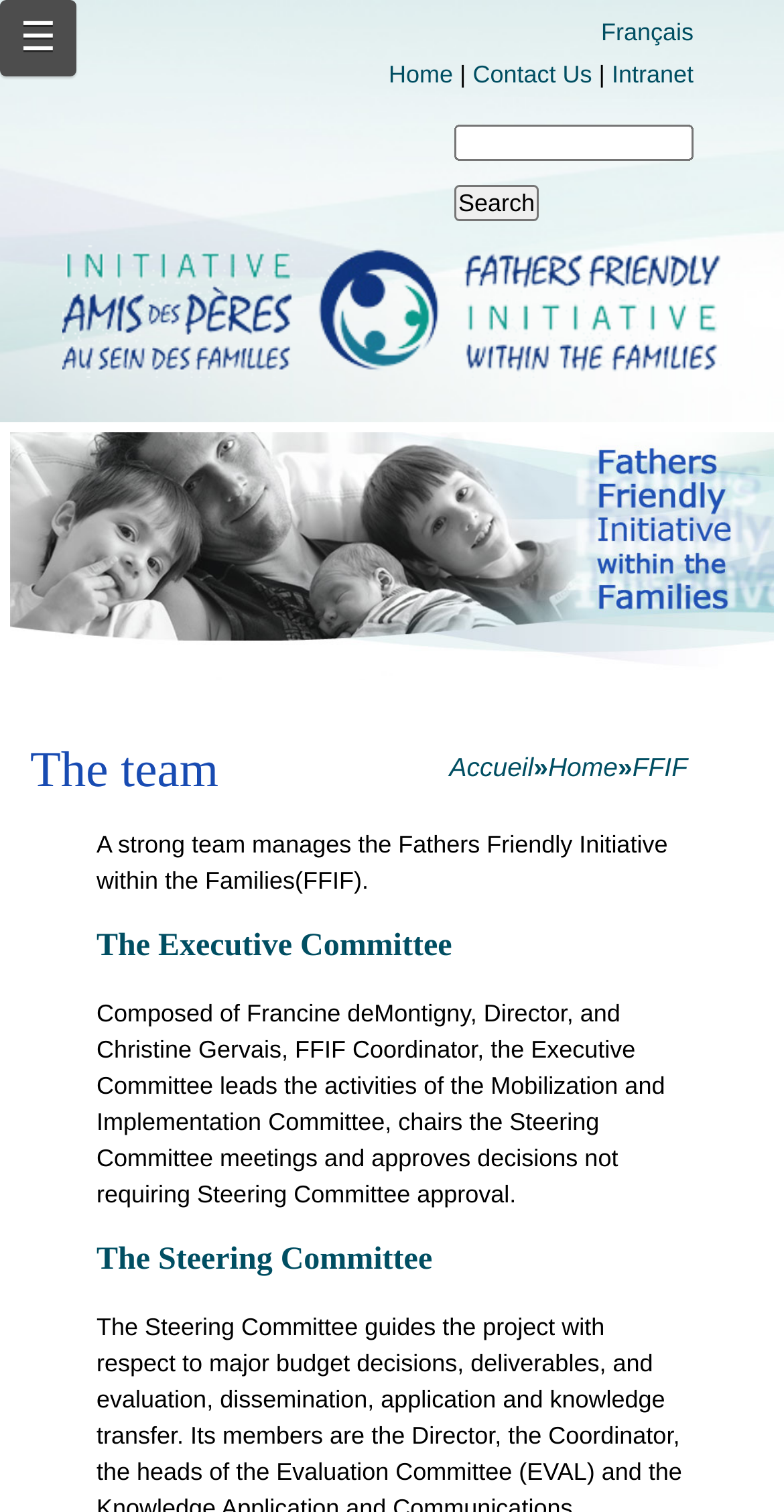What is the role of the Executive Committee?
Refer to the image and provide a concise answer in one word or phrase.

Leads activities and approves decisions